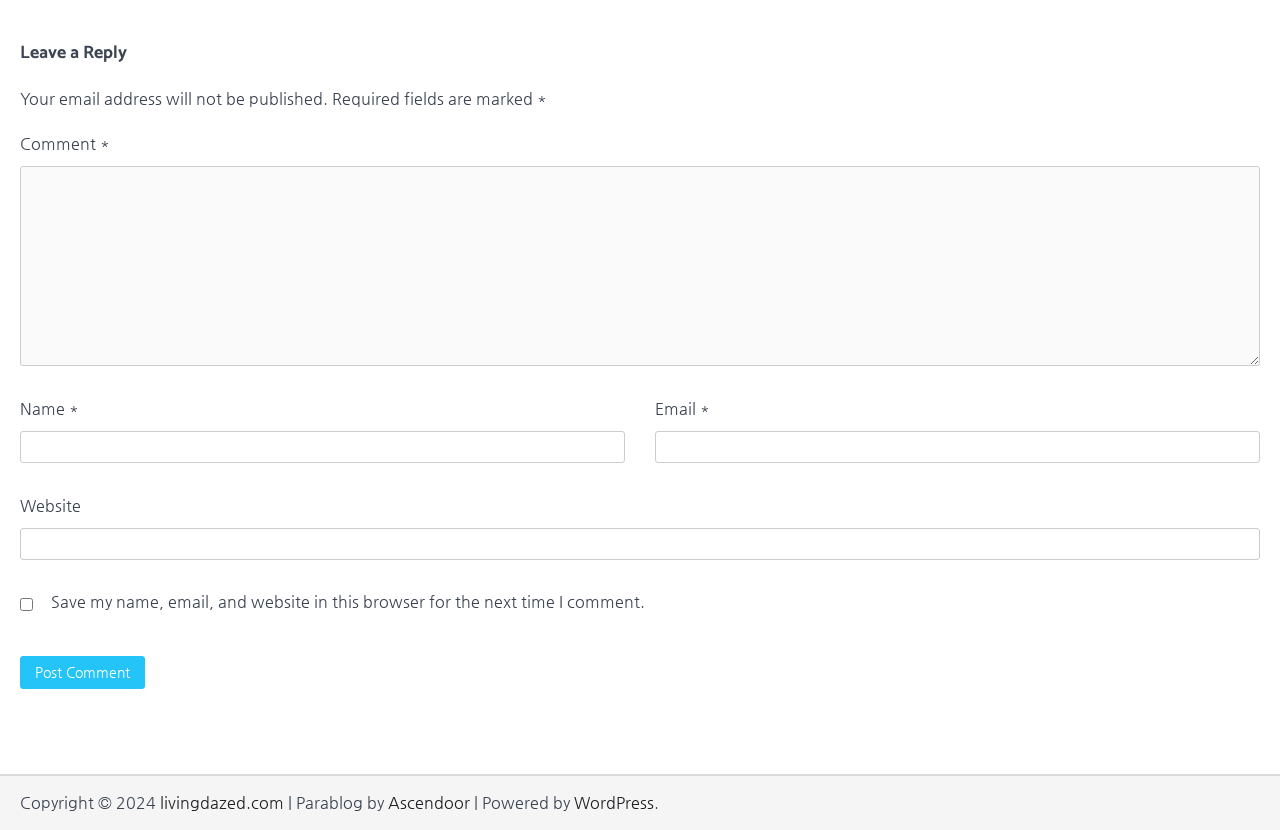Please locate the bounding box coordinates of the element that should be clicked to complete the given instruction: "View the SHOP POLICY: BOOKING APPOINTMENTS page".

None